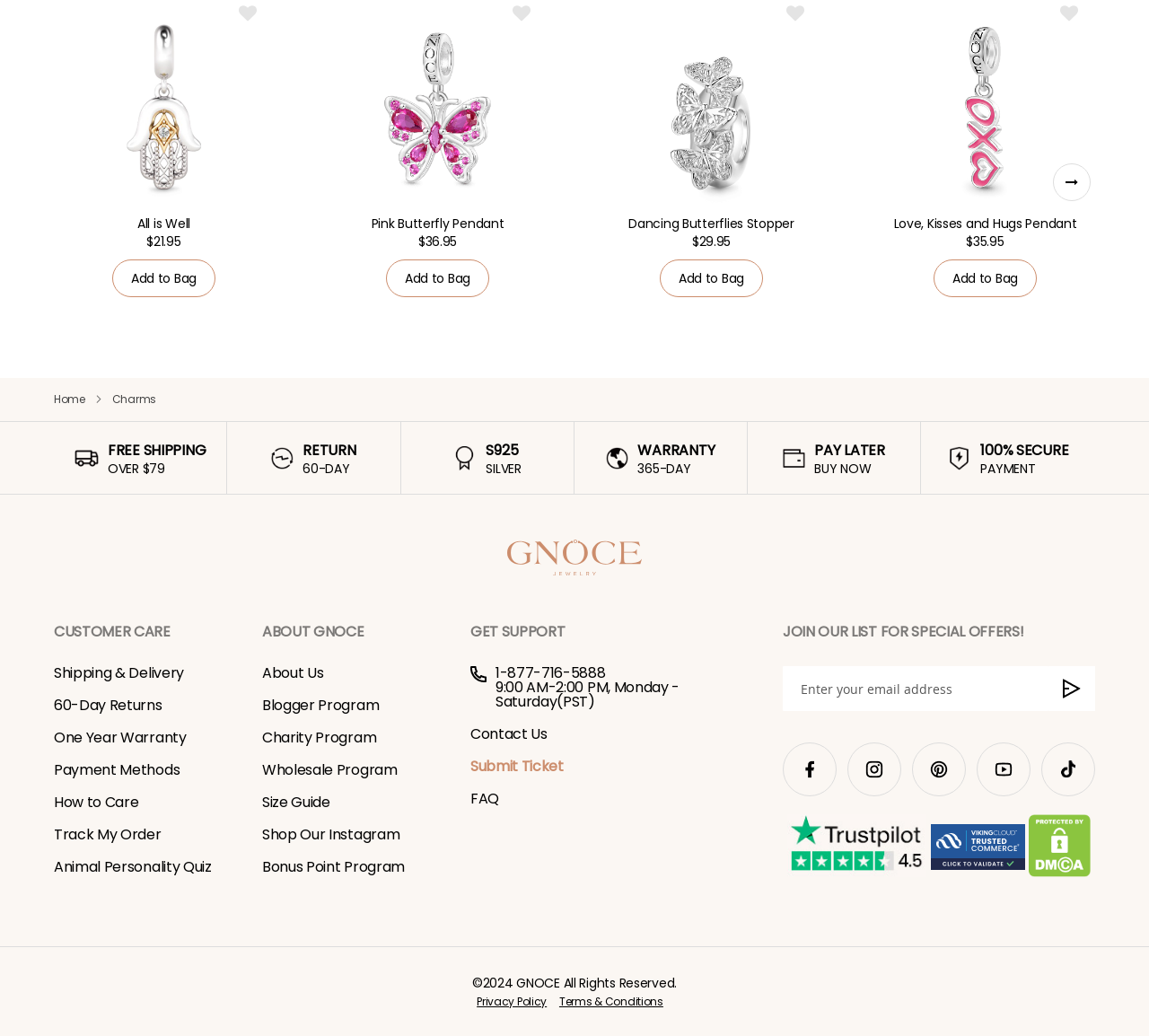Analyze the image and give a detailed response to the question:
How can I contact the customer care team?

I found the contact number by looking at the GET SUPPORT section at the bottom of the page, which provides a phone number '1-877-716-5888' and other contact options.